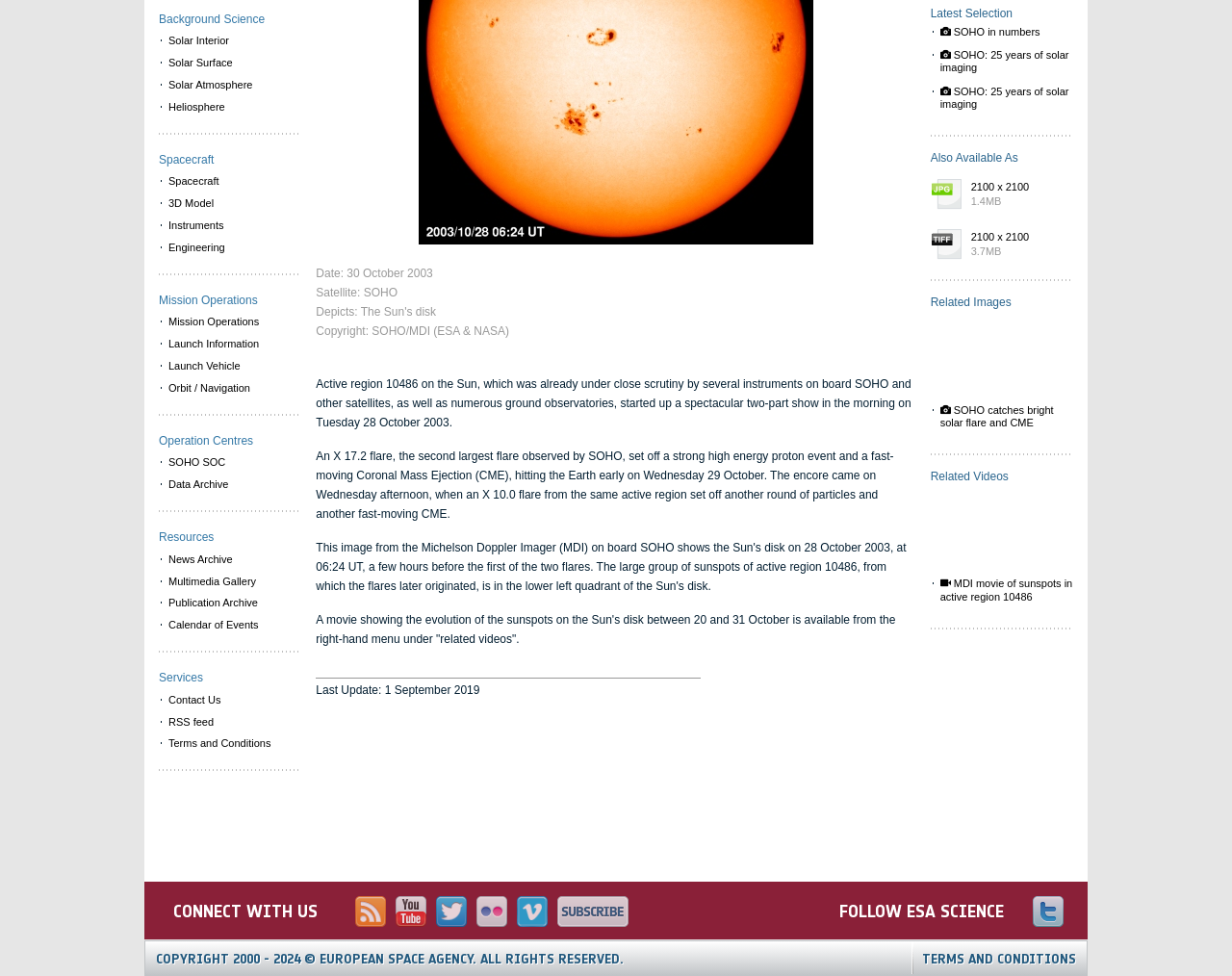Locate the bounding box coordinates of the UI element described by: "Spacecraft 3D Model Instruments Engineering". The bounding box coordinates should consist of four float numbers between 0 and 1, i.e., [left, top, right, bottom].

[0.129, 0.175, 0.242, 0.265]